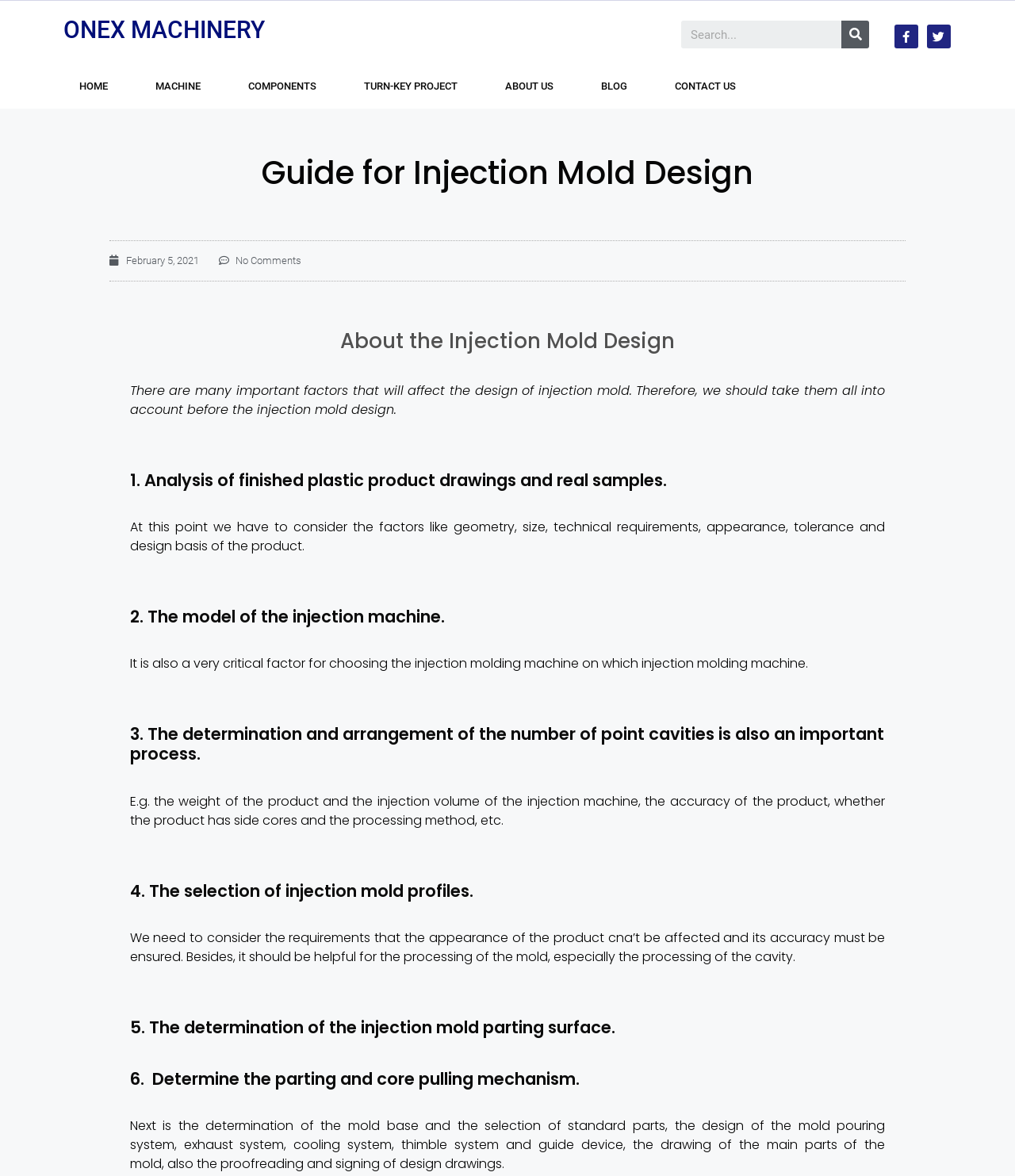Please specify the bounding box coordinates for the clickable region that will help you carry out the instruction: "Contact US".

[0.641, 0.055, 0.748, 0.092]